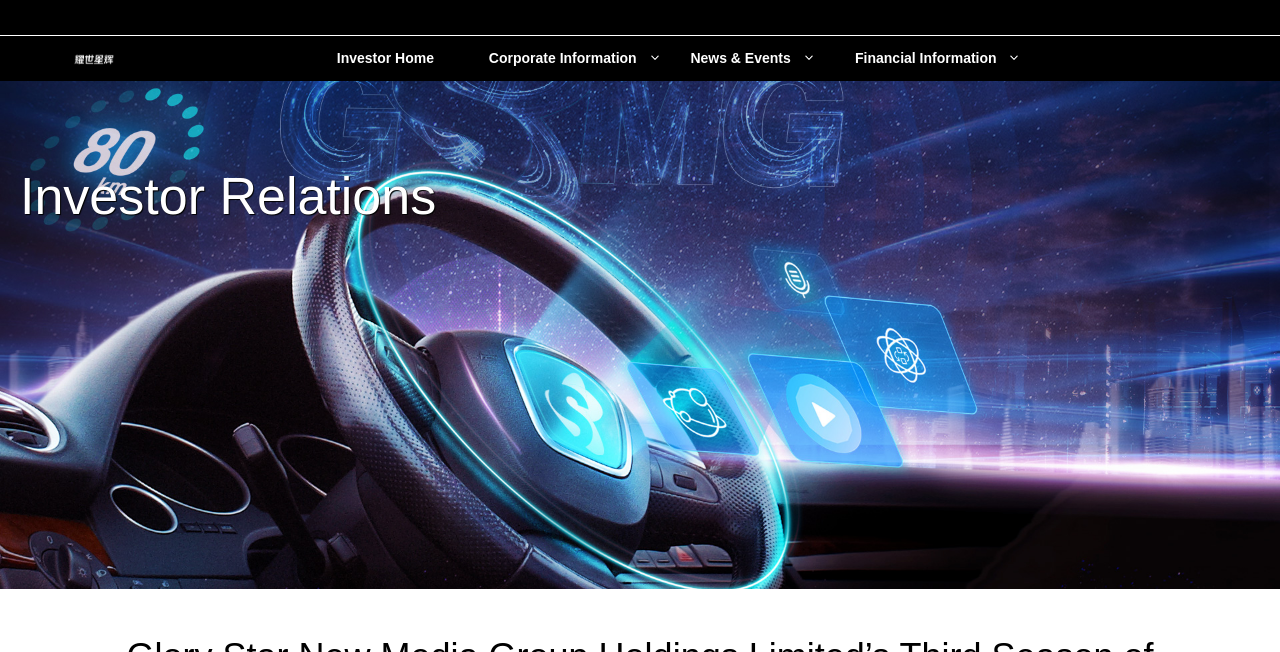What is the title of the subheading above 'Investor Home'?
Refer to the screenshot and respond with a concise word or phrase.

Glory Star New Media Group Holdings Limited’s Third Season of Hallo!Rapper